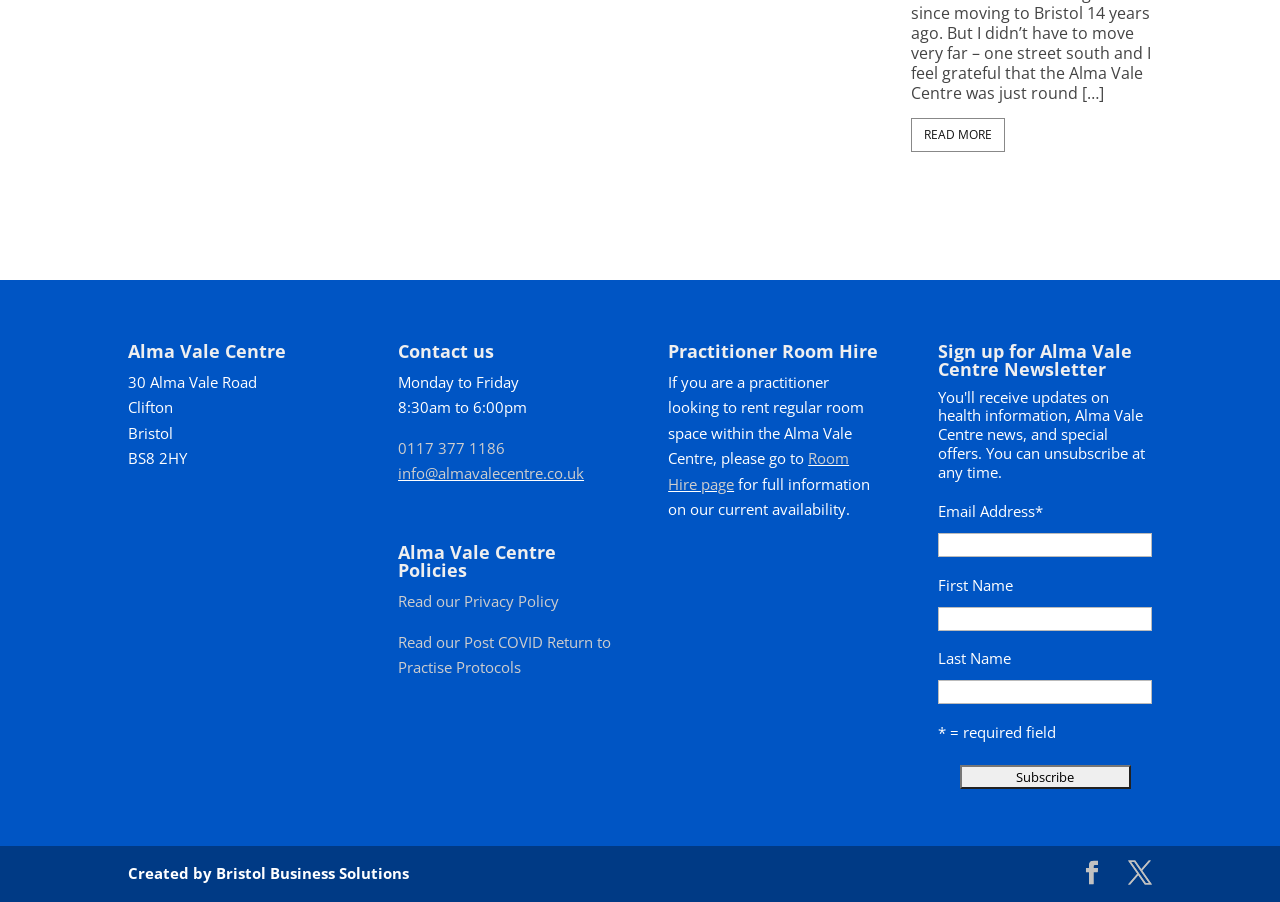What are the office hours of Alma Vale Centre?
Using the visual information, respond with a single word or phrase.

Monday to Friday, 8:30am to 6:00pm